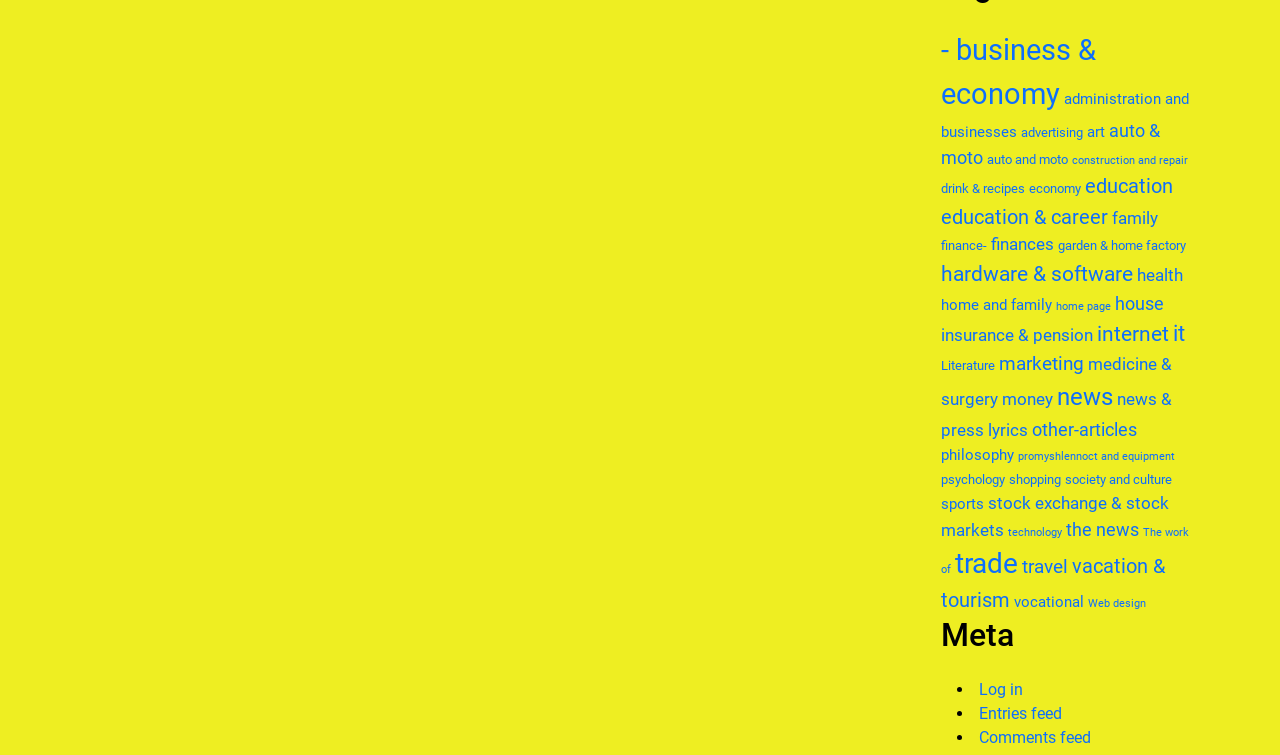Please specify the bounding box coordinates of the area that should be clicked to accomplish the following instruction: "Explore trade". The coordinates should consist of four float numbers between 0 and 1, i.e., [left, top, right, bottom].

[0.746, 0.725, 0.795, 0.769]